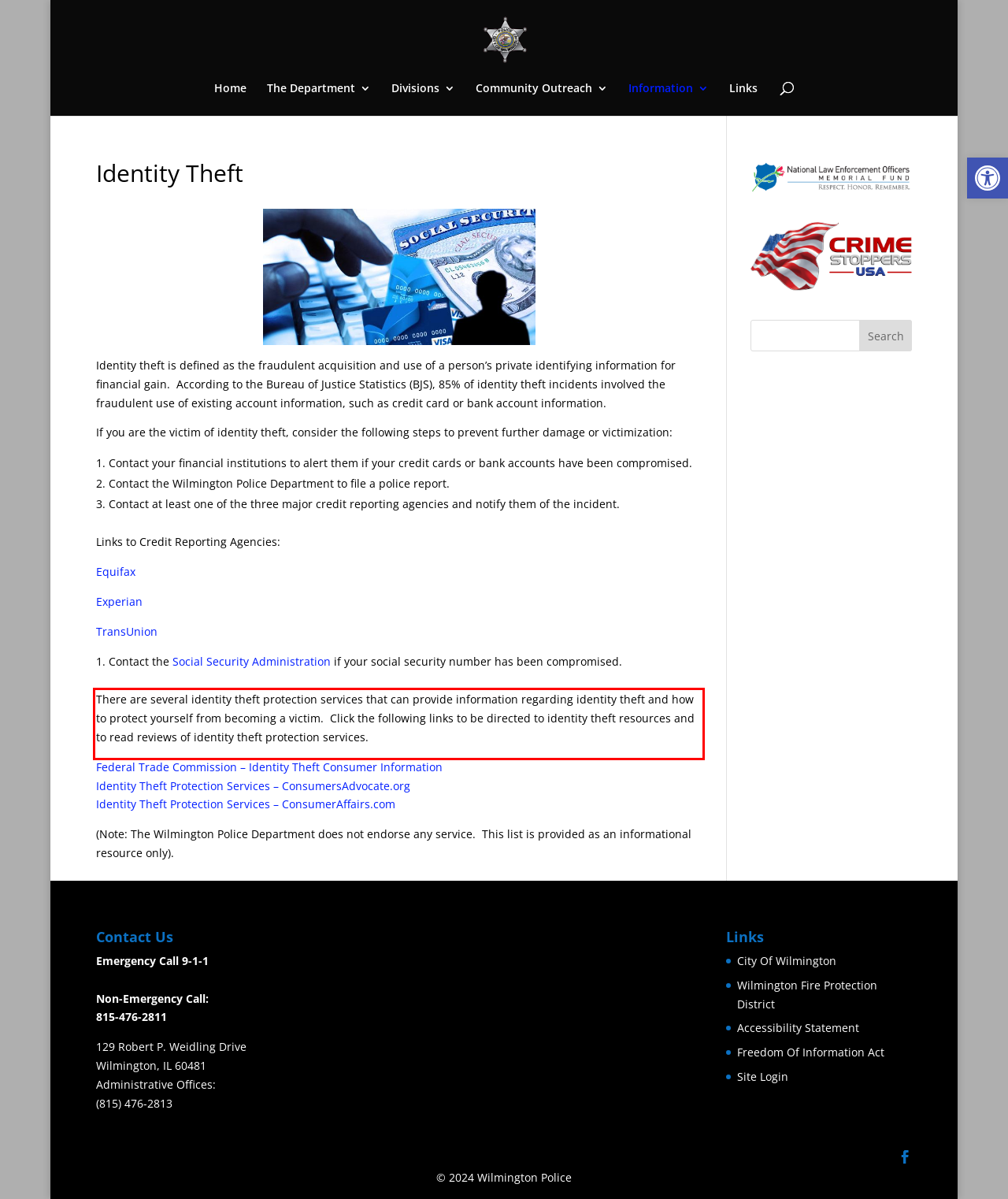Please use OCR to extract the text content from the red bounding box in the provided webpage screenshot.

There are several identity theft protection services that can provide information regarding identity theft and how to protect yourself from becoming a victim. Click the following links to be directed to identity theft resources and to read reviews of identity theft protection services.